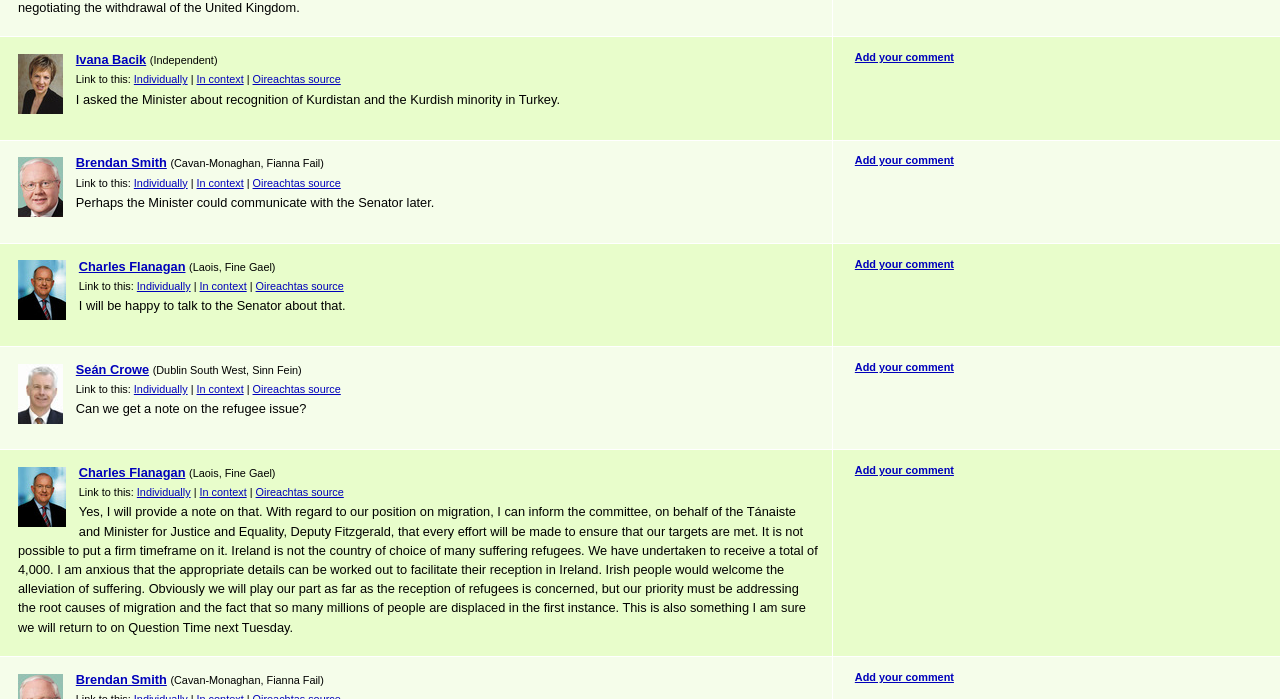Locate the UI element described by Add your comment and provide its bounding box coordinates. Use the format (top-left x, top-left y, bottom-right x, bottom-right y) with all values as floating point numbers between 0 and 1.

[0.668, 0.369, 0.745, 0.386]